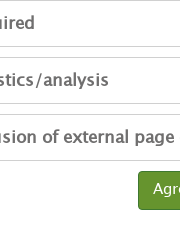How many checkboxes are displayed in the interface?
Answer the question with as much detail as you can, using the image as a reference.

The image depicts three checkboxes in the interface, labeled 'Required', 'Statistics/analysis', and 'Inclusion of external page content', which provide users with control over their data and privacy settings.